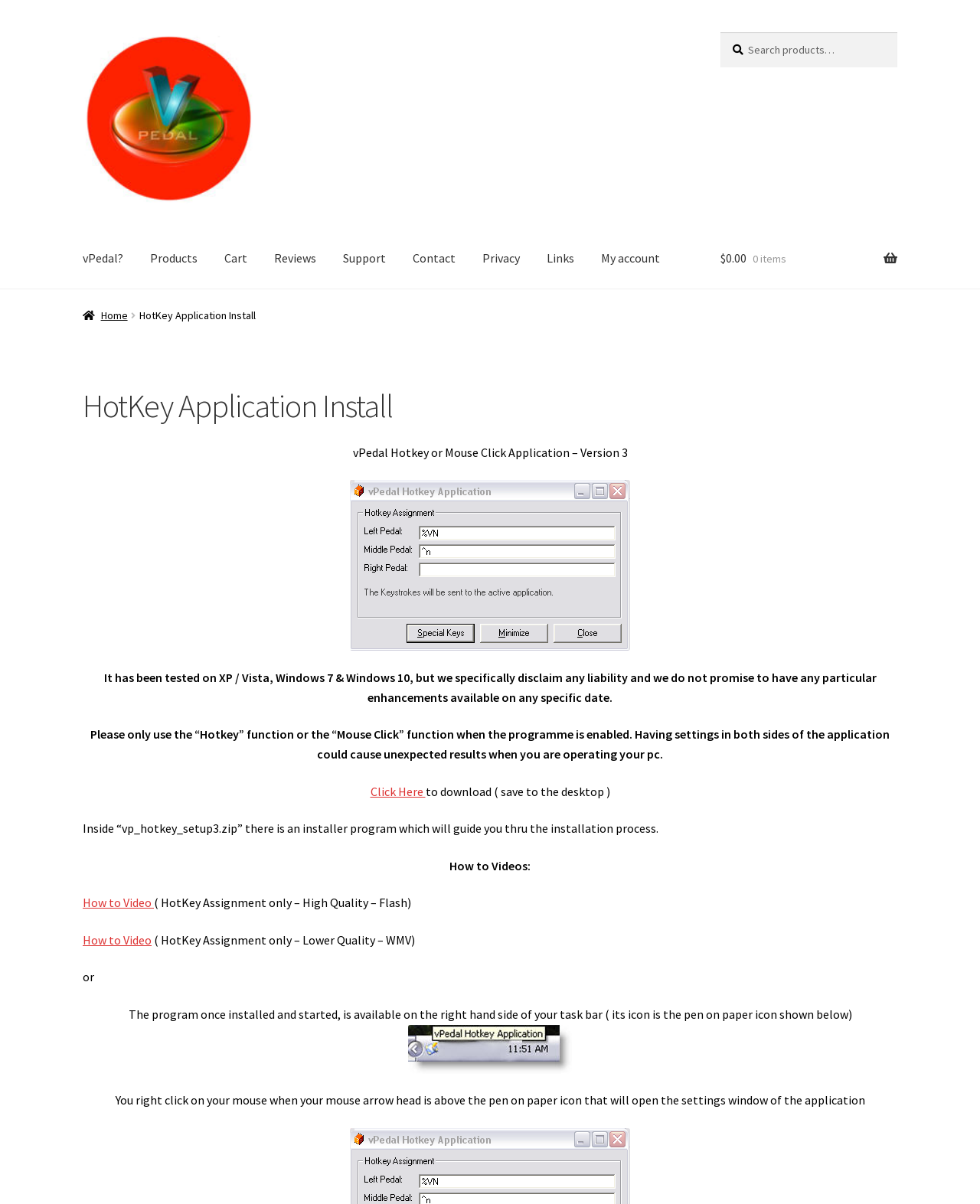What is the website's logo?
Look at the screenshot and respond with one word or a short phrase.

vPedal.com